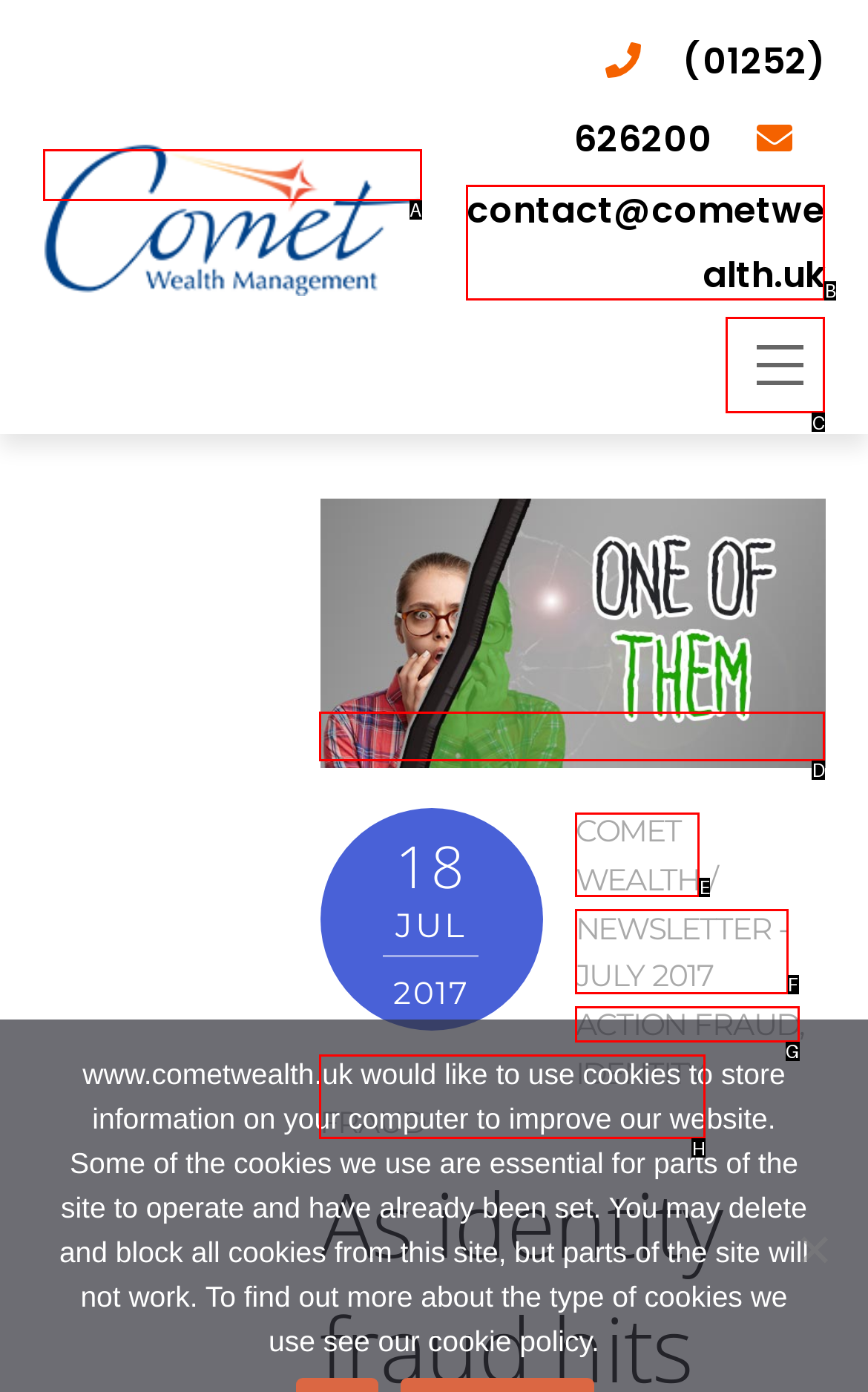Which lettered option should be clicked to achieve the task: go to the newsletter page? Choose from the given choices.

F